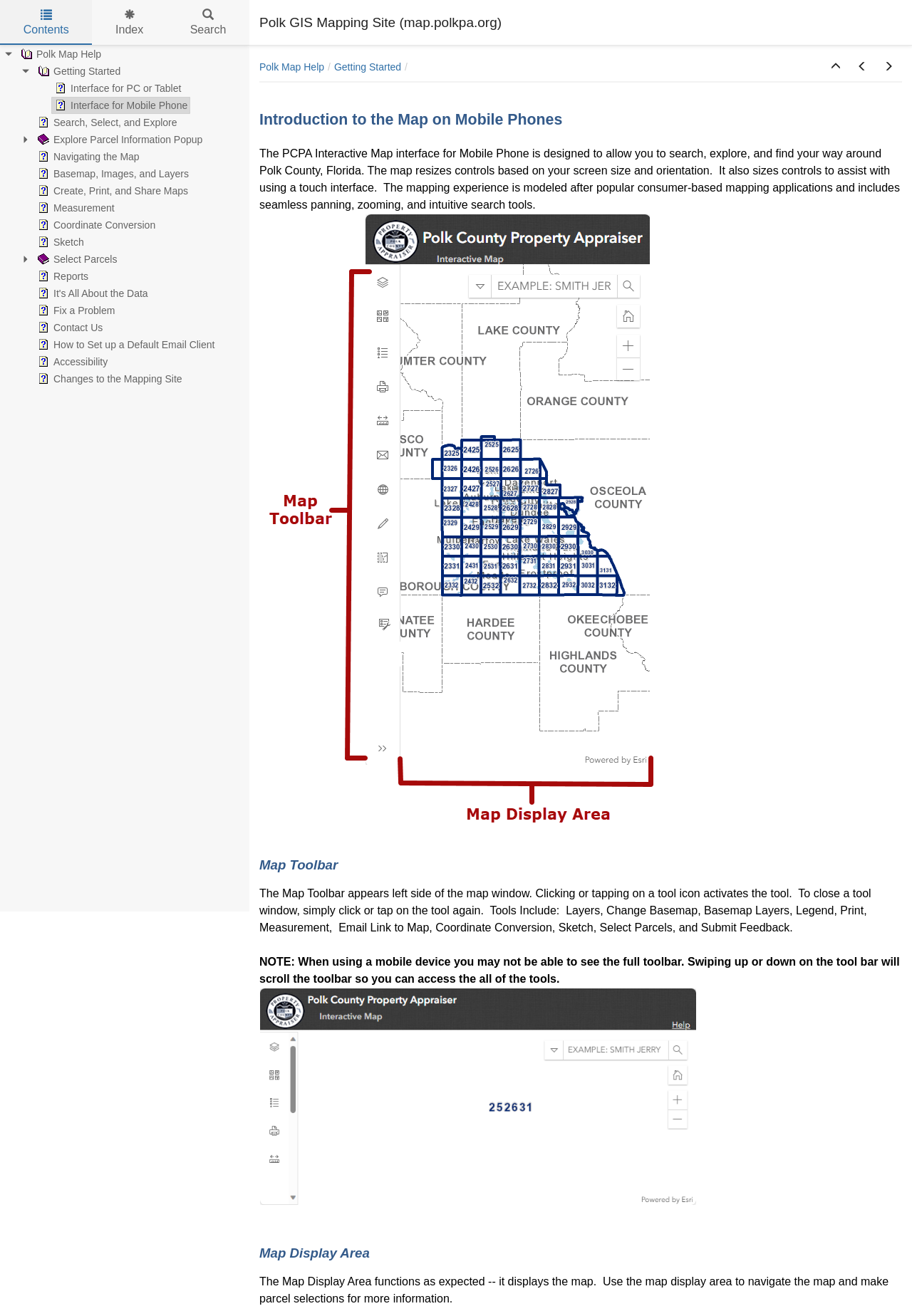Provide the bounding box for the UI element matching this description: "Navigating the Map".

[0.038, 0.113, 0.156, 0.126]